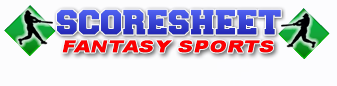What shapes flank the brand's name?
From the screenshot, provide a brief answer in one word or phrase.

green diamond shapes